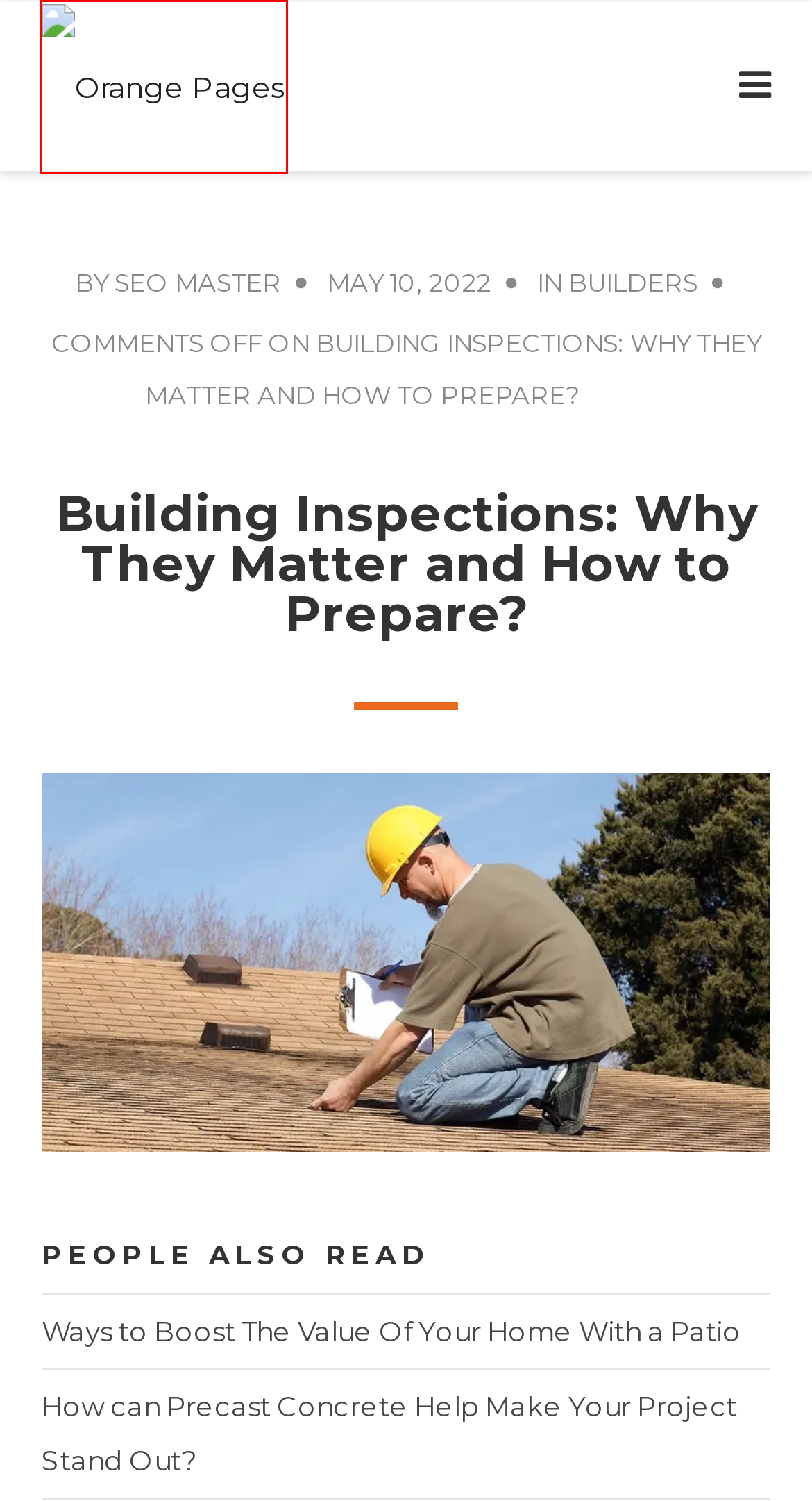Examine the screenshot of the webpage, noting the red bounding box around a UI element. Pick the webpage description that best matches the new page after the element in the red bounding box is clicked. Here are the candidates:
A. Aluminium Cladding: A Cost-Effective Option For Building Exteriors - Orange Pages
B. Building inspection Berwick Archives - Orange Pages
C. Ways to Boost The Value Of Your Home With a Patio
D. How Pilates Can Help You Get A Stronger Core? - Orange Pages
E. House & Building Inspection Berwick | Termite & Pest Inspection Berwick
F. Builders Archives - Orange Pages
G. Orange Pages - An Australian Blog with Daily Tips and Trending Information
H. Unlocking the Benefits: The Ultimate Guide to Zinc Barrier Cream

G